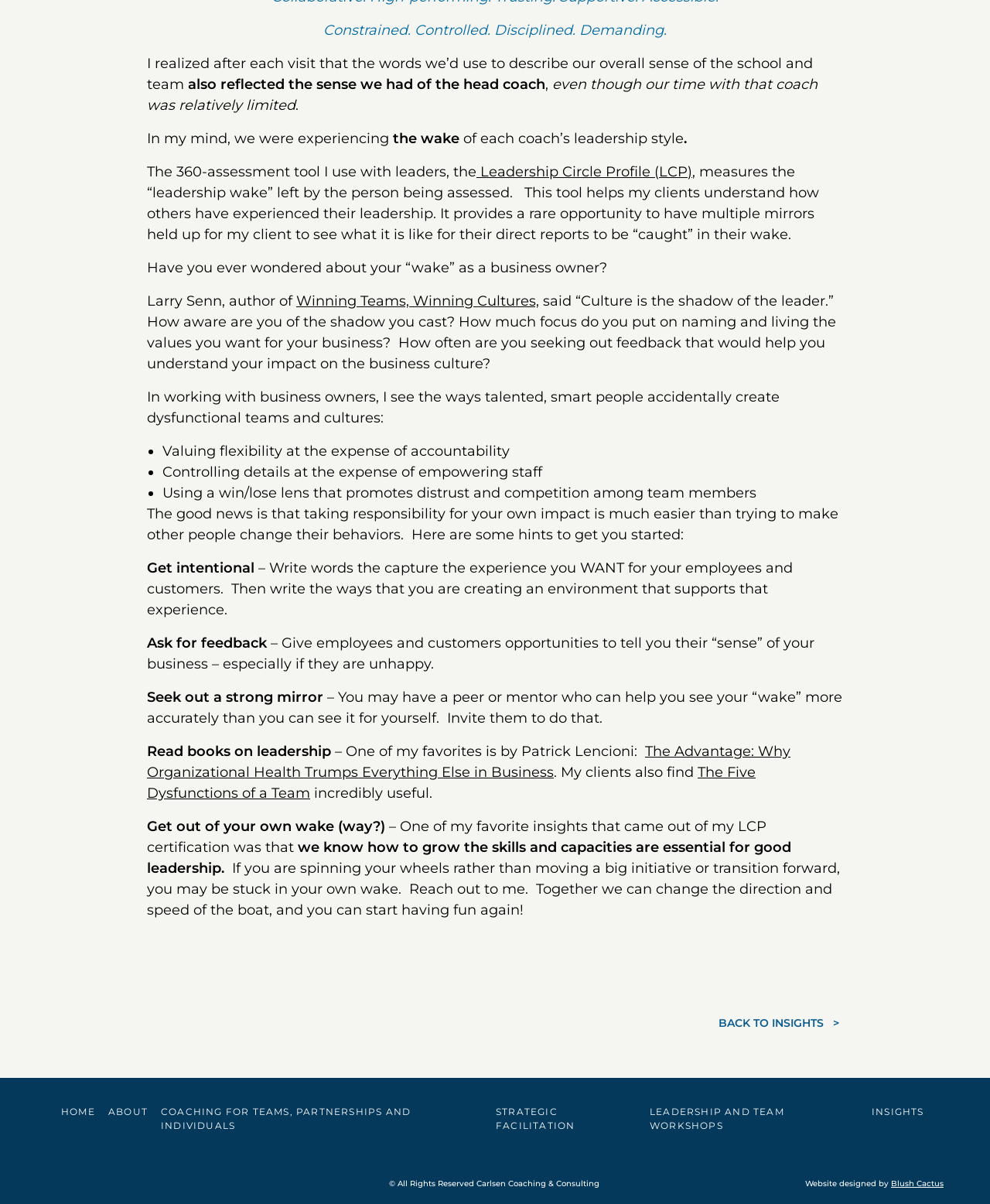Identify the bounding box coordinates of the specific part of the webpage to click to complete this instruction: "Go back to insights".

[0.726, 0.843, 0.854, 0.857]